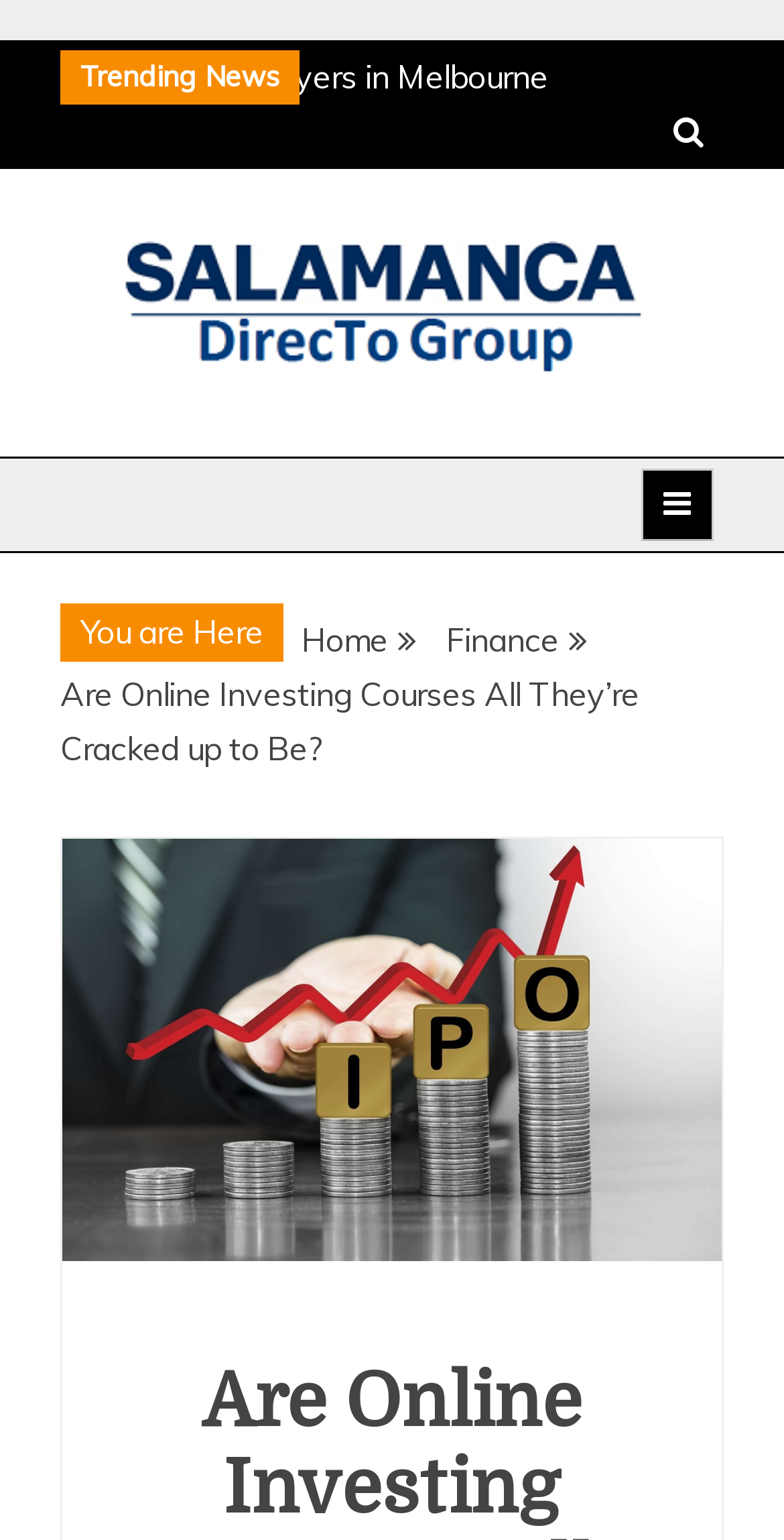Is the primary menu expanded?
Please answer the question with a single word or phrase, referencing the image.

No